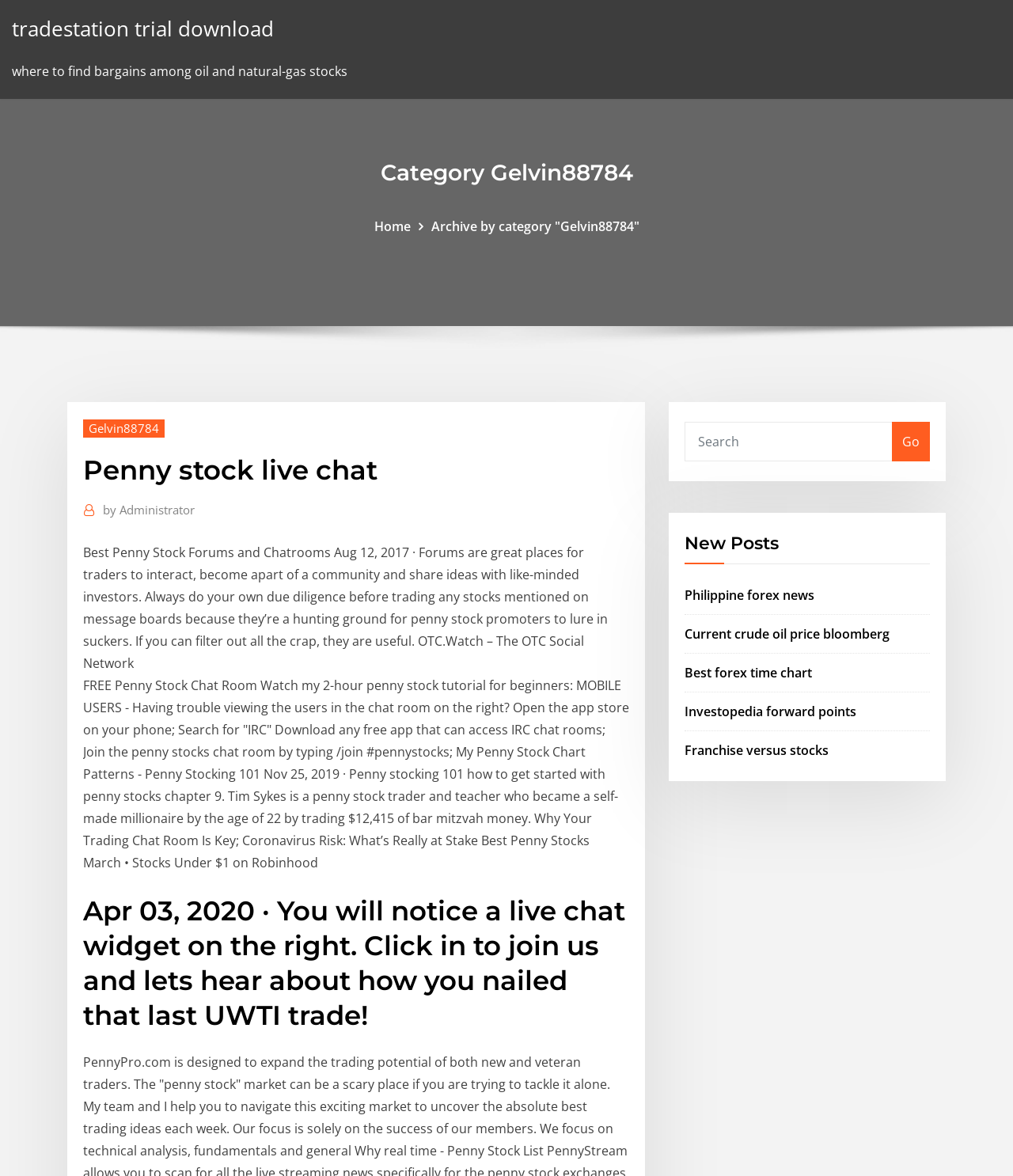Locate the bounding box coordinates of the element I should click to achieve the following instruction: "join penny stock chat room".

[0.082, 0.76, 0.621, 0.879]